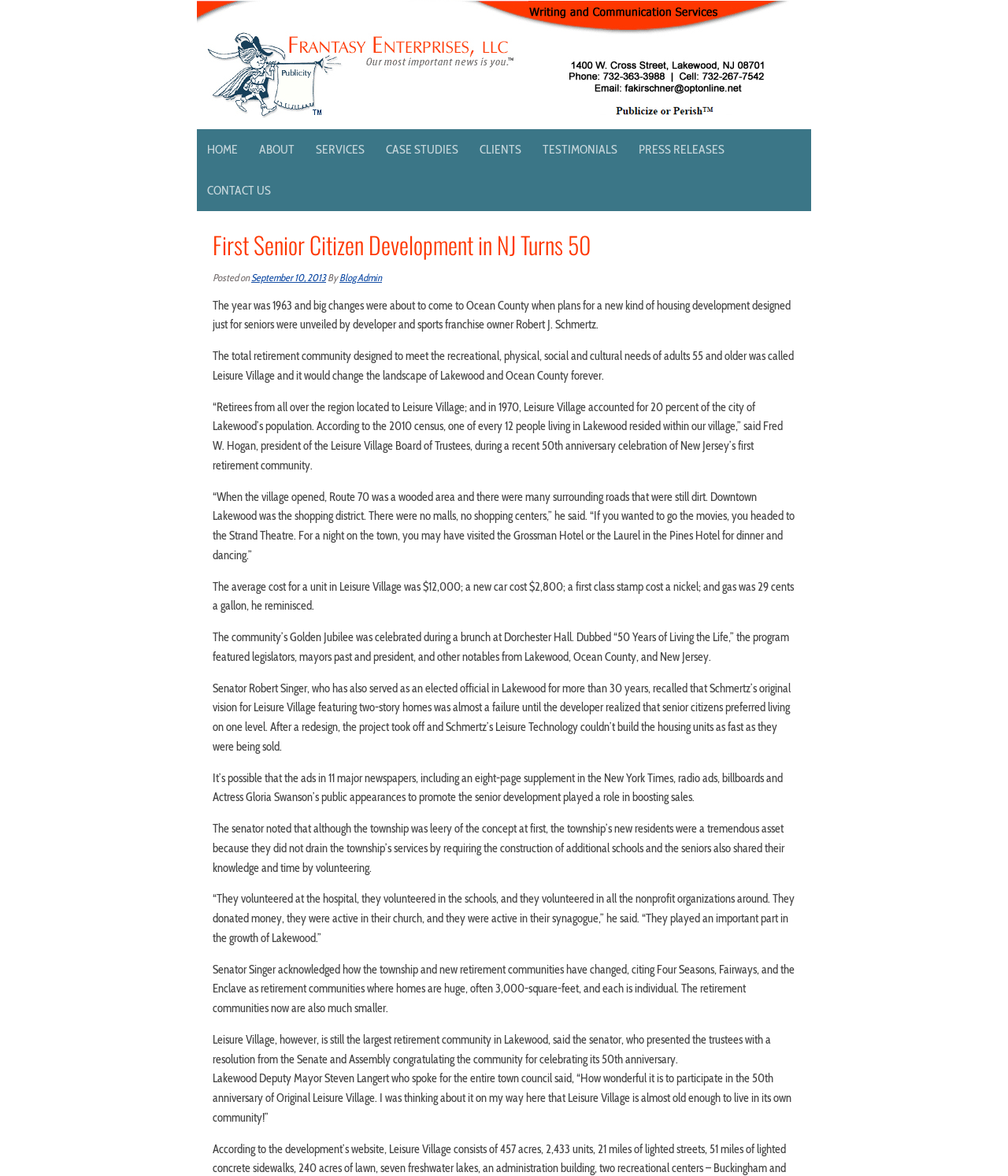Identify the bounding box coordinates of the clickable region necessary to fulfill the following instruction: "View case studies". The bounding box coordinates should be four float numbers between 0 and 1, i.e., [left, top, right, bottom].

[0.373, 0.11, 0.465, 0.145]